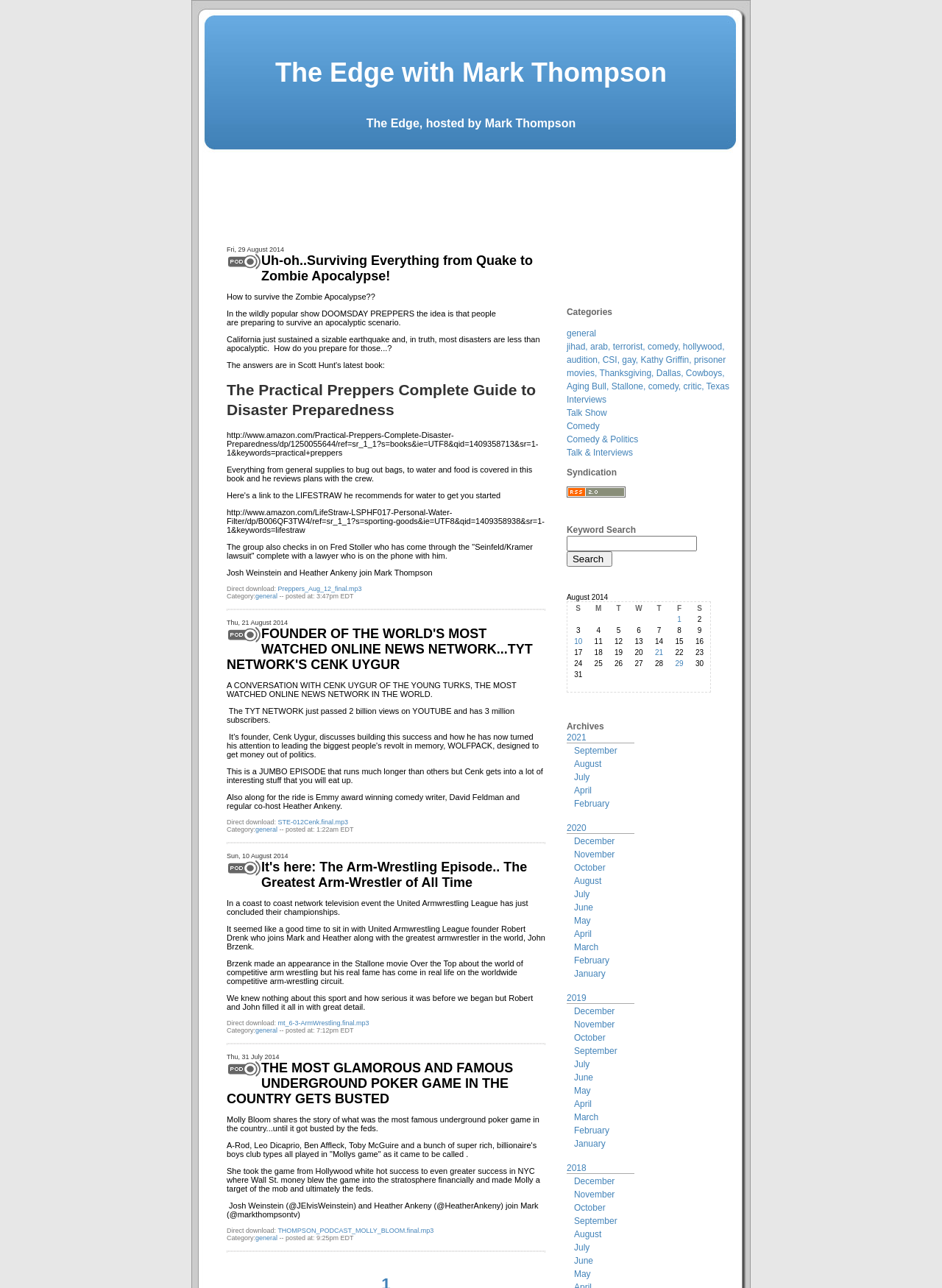Based on the element description name="Submit" value="Search", identify the bounding box of the UI element in the given webpage screenshot. The coordinates should be in the format (top-left x, top-left y, bottom-right x, bottom-right y) and must be between 0 and 1.

[0.602, 0.428, 0.65, 0.44]